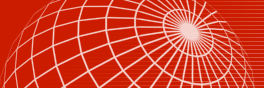Explain in detail what you see in the image.

The image features a striking abstract design characterized by a three-dimensional grid, set against a vibrant red background. The grid delineates a sphere-like shape, emphasizing depth through the use of concentric curves that radiate from a central point, creating a dynamic sense of motion. This visual representation evokes themes of connectivity and expansion, suggesting a modern interpretation of global networks or virtual spaces. The contrasting colors contribute to its eye-catching appearance, making it a compelling graphic suitable for conveying innovative or technological concepts.